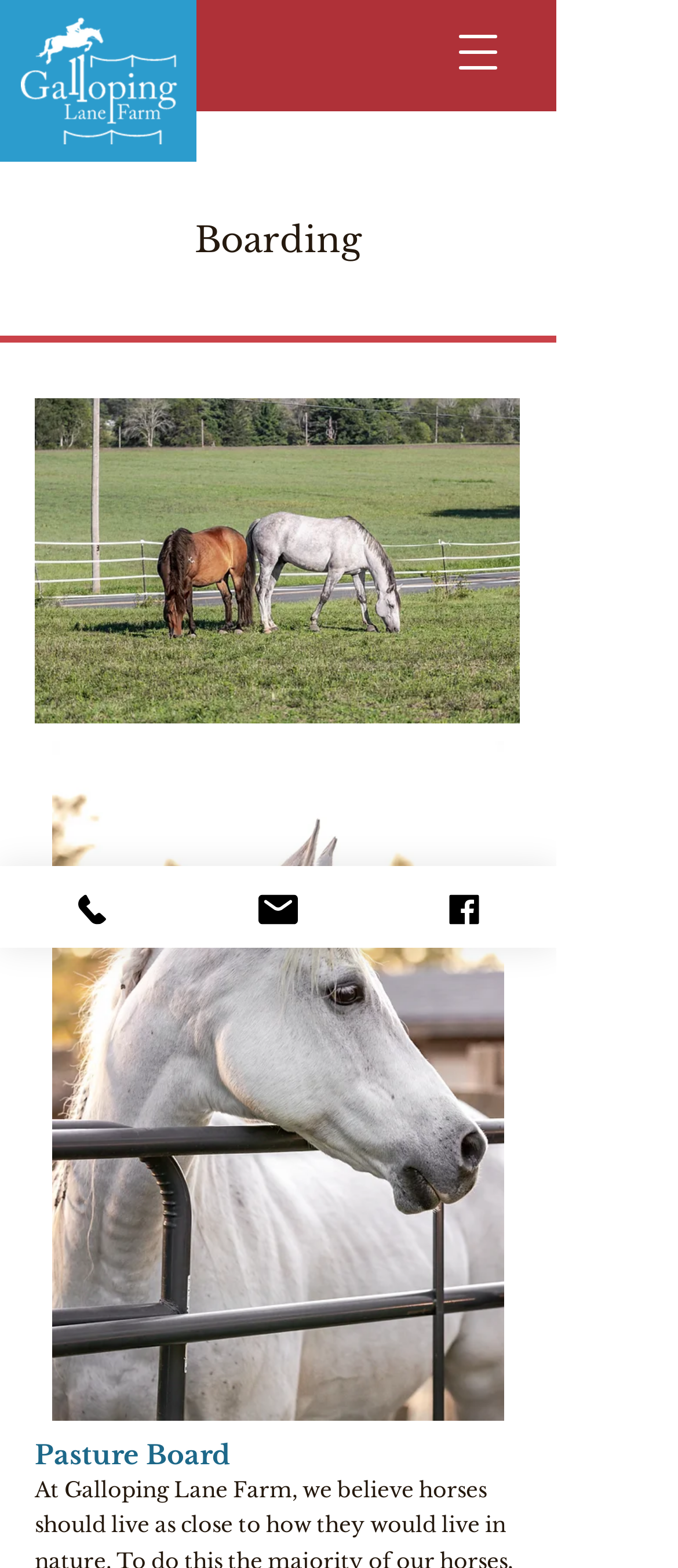Carefully examine the image and provide an in-depth answer to the question: What is the main image on the webpage?

The main image on the webpage is 'fields-1.jpg', which is located in the middle of the page. This image is likely a representation of the farm's fields or facilities.